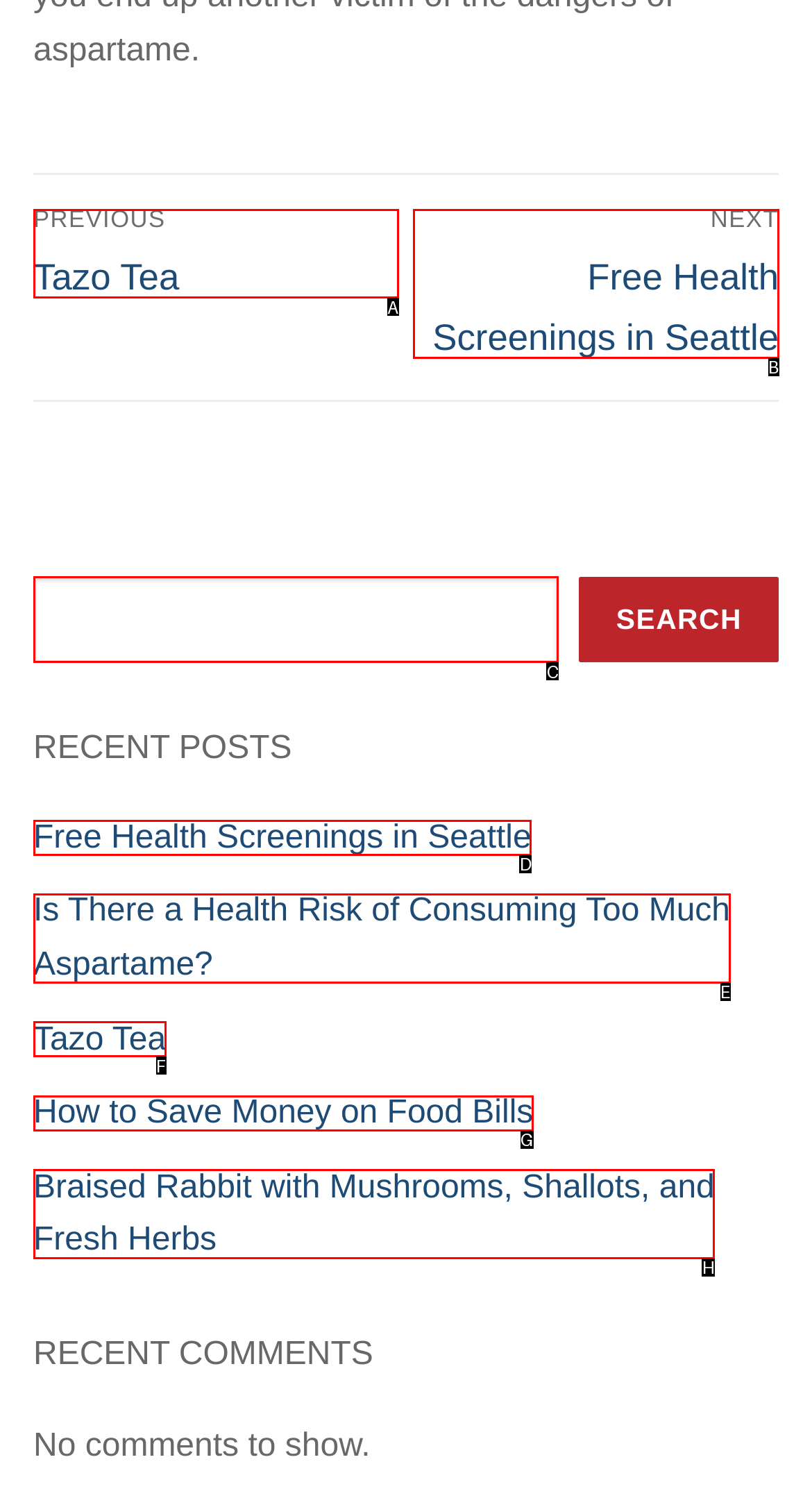Point out the option that aligns with the description: Tazo Tea
Provide the letter of the corresponding choice directly.

F